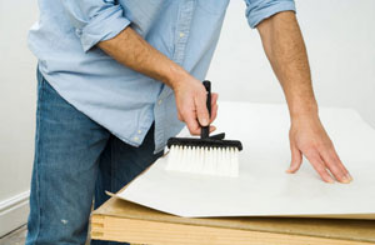Describe every aspect of the image in depth.

In this image, a skilled wallpaperer is seen preparing wallpaper for application. The person, dressed in a light blue button-up shirt and blue jeans, is focused on smoothing out the wallpaper using a brush with stiff bristles to ensure a perfect finish. A wooden surface beneath supports the wallpaper as it is laid flat, indicating a clean and organized workspace. This scene captures the meticulous nature of wallpapering, which is a key service offered by wallpaperers in Renfrew, Scotland, along with other related services such as wallpaper stripping and quotations. The image reflects the professionalism and craftsmanship involved in the wallpapering process.